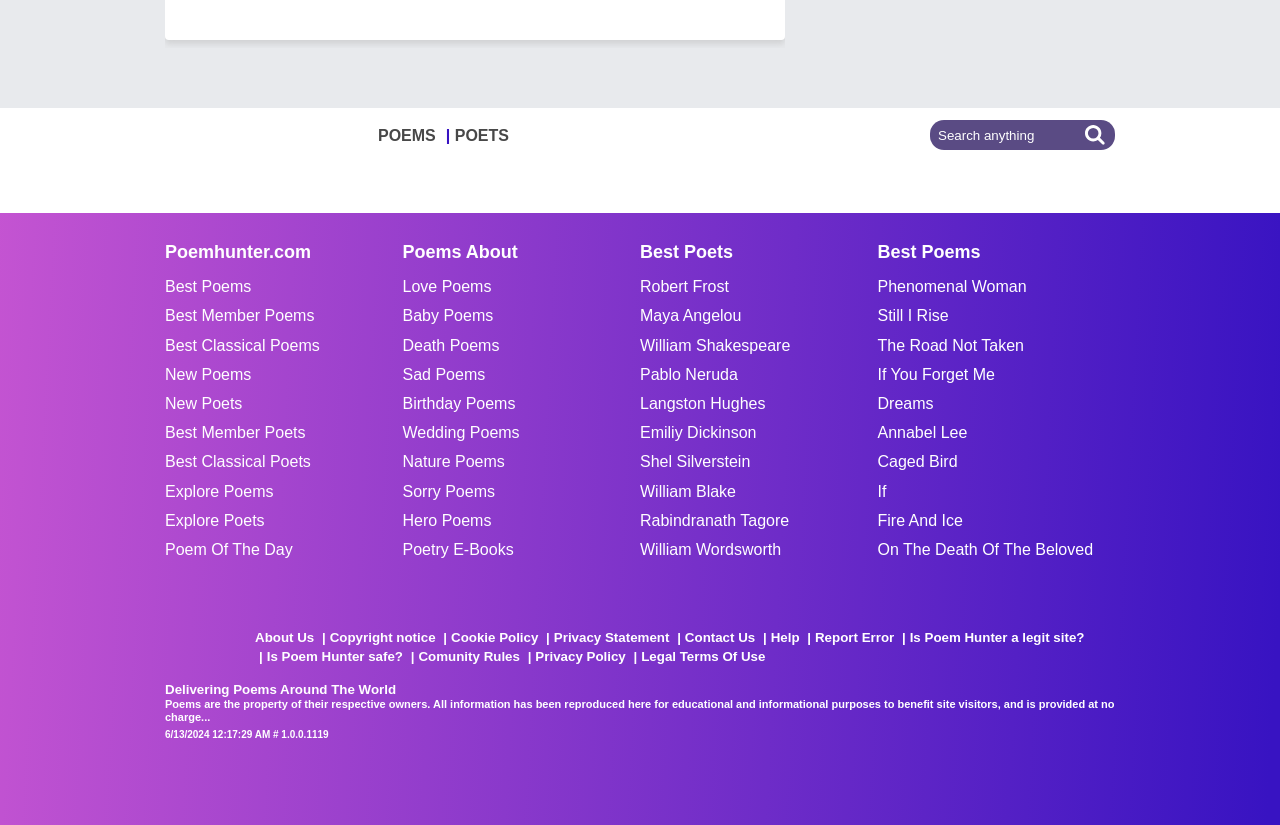Provide a one-word or brief phrase answer to the question:
How can users access the website's social media profiles?

Through icons